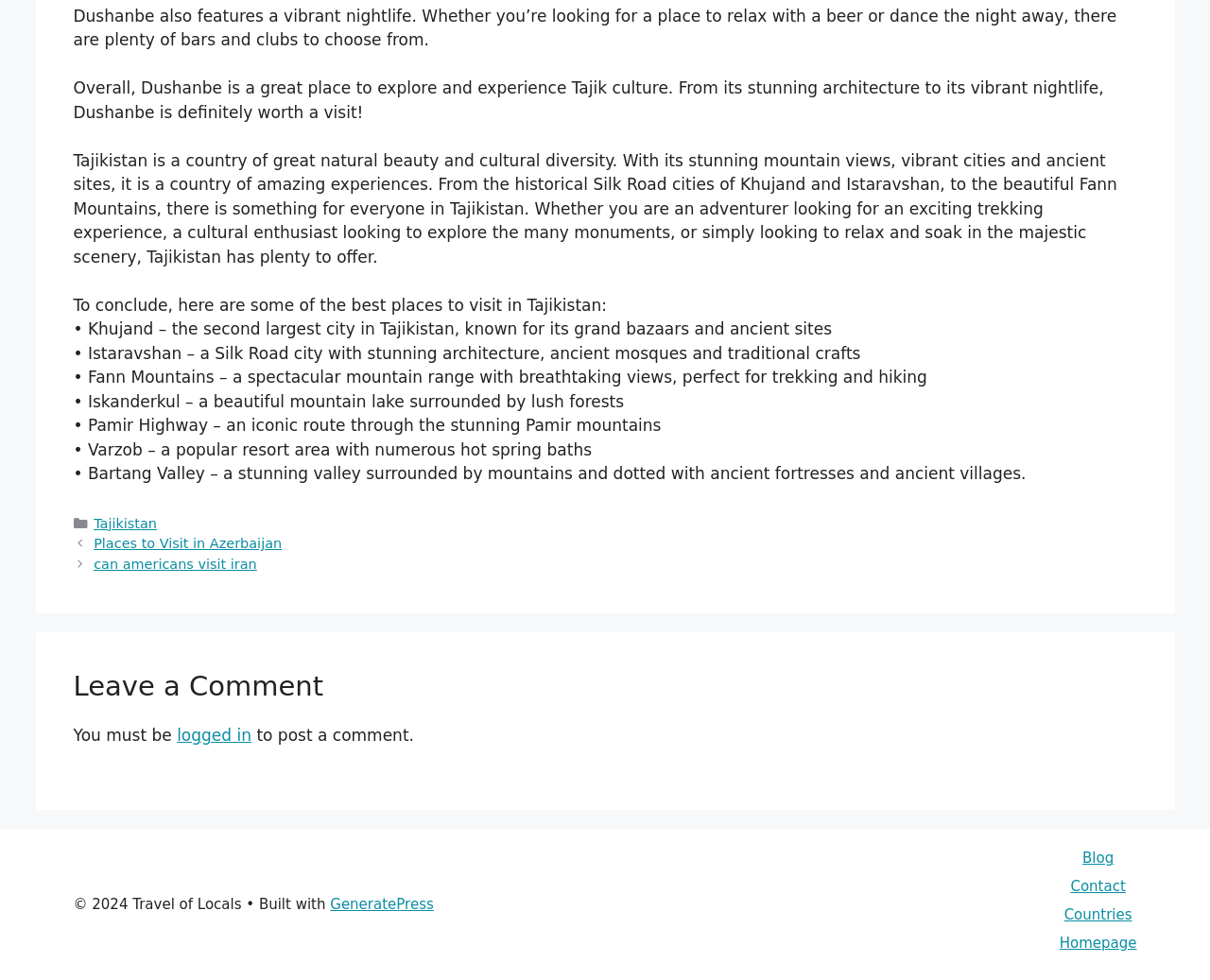What is the name of the lake mentioned?
Please respond to the question with a detailed and thorough explanation.

The text mentions a beautiful mountain lake surrounded by lush forests, which is identified as Iskanderkul.